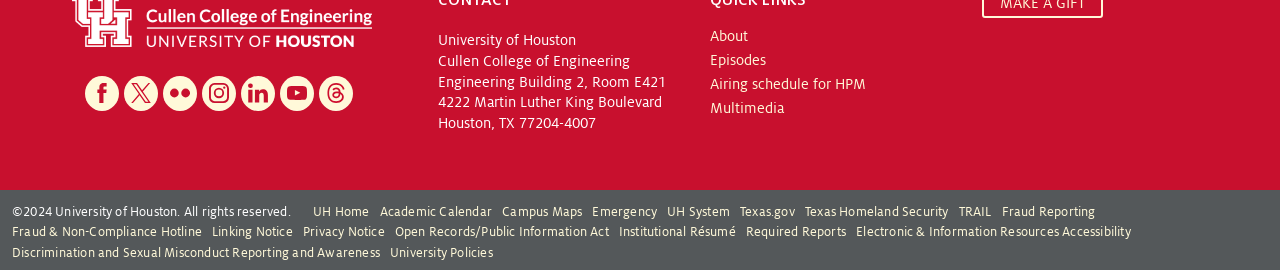Please provide a brief answer to the following inquiry using a single word or phrase:
What is the name of the university?

University of Houston